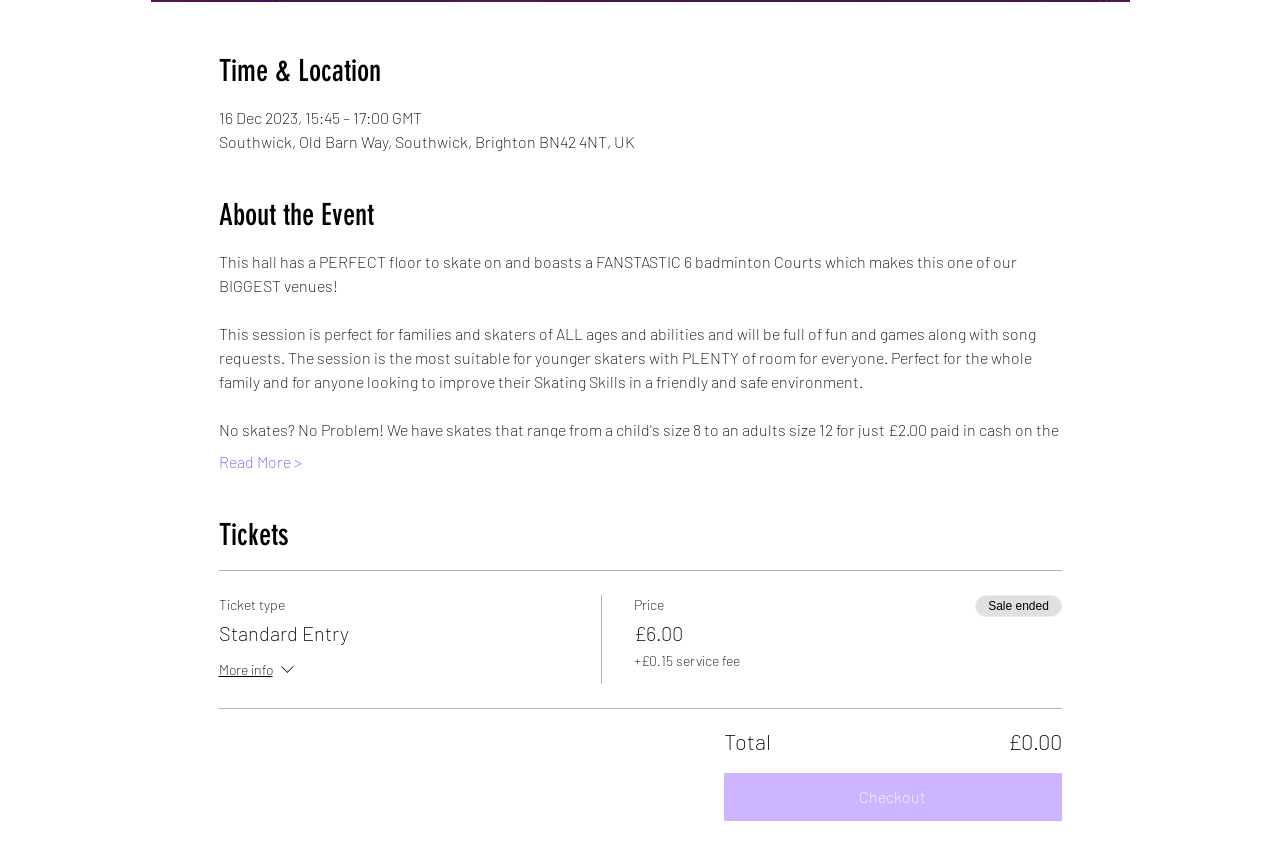What is the date of the event? Using the information from the screenshot, answer with a single word or phrase.

16 Dec 2023